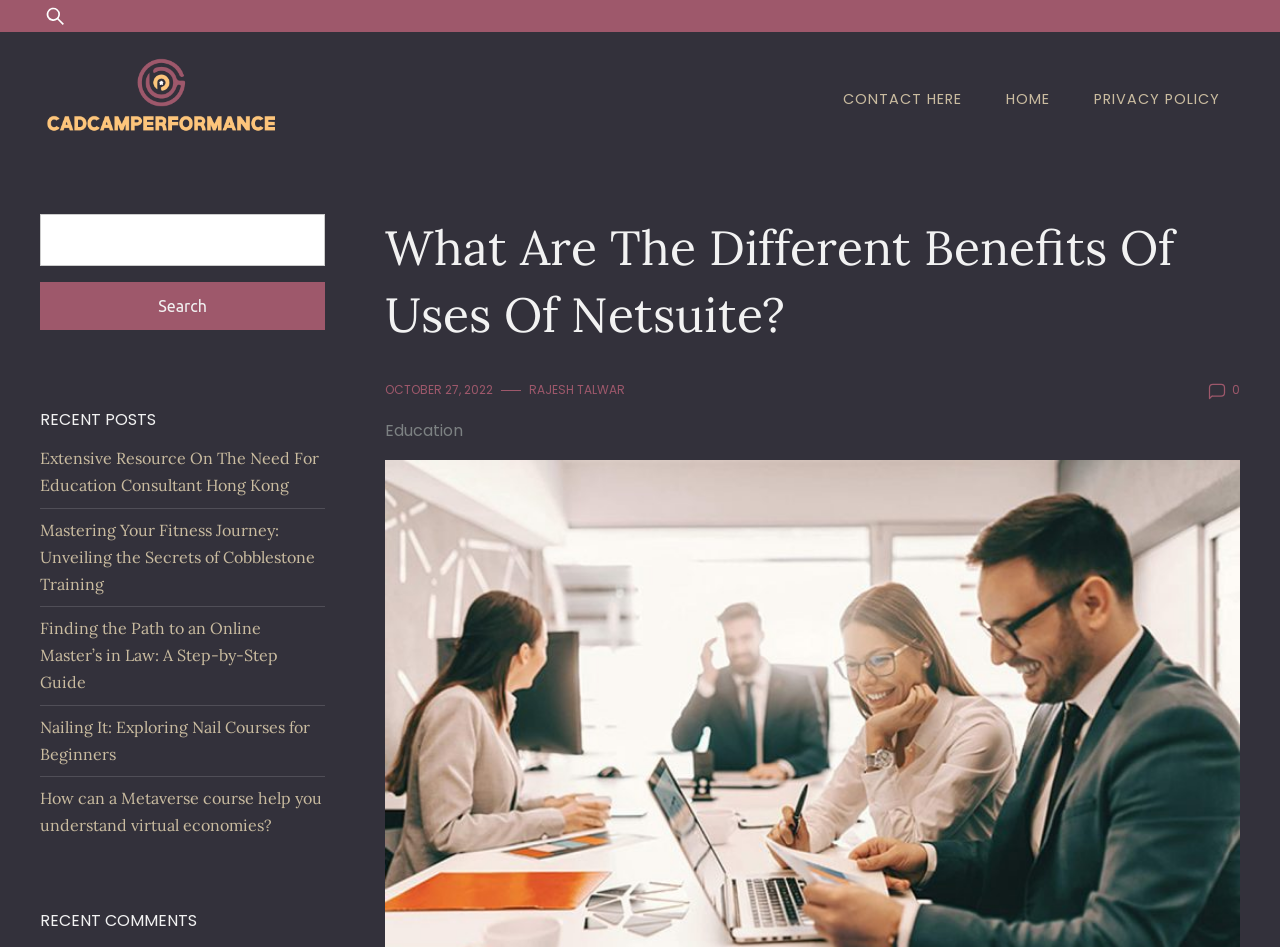Please locate the bounding box coordinates for the element that should be clicked to achieve the following instruction: "Visit Cadcamperformance homepage". Ensure the coordinates are given as four float numbers between 0 and 1, i.e., [left, top, right, bottom].

[0.031, 0.051, 0.227, 0.158]